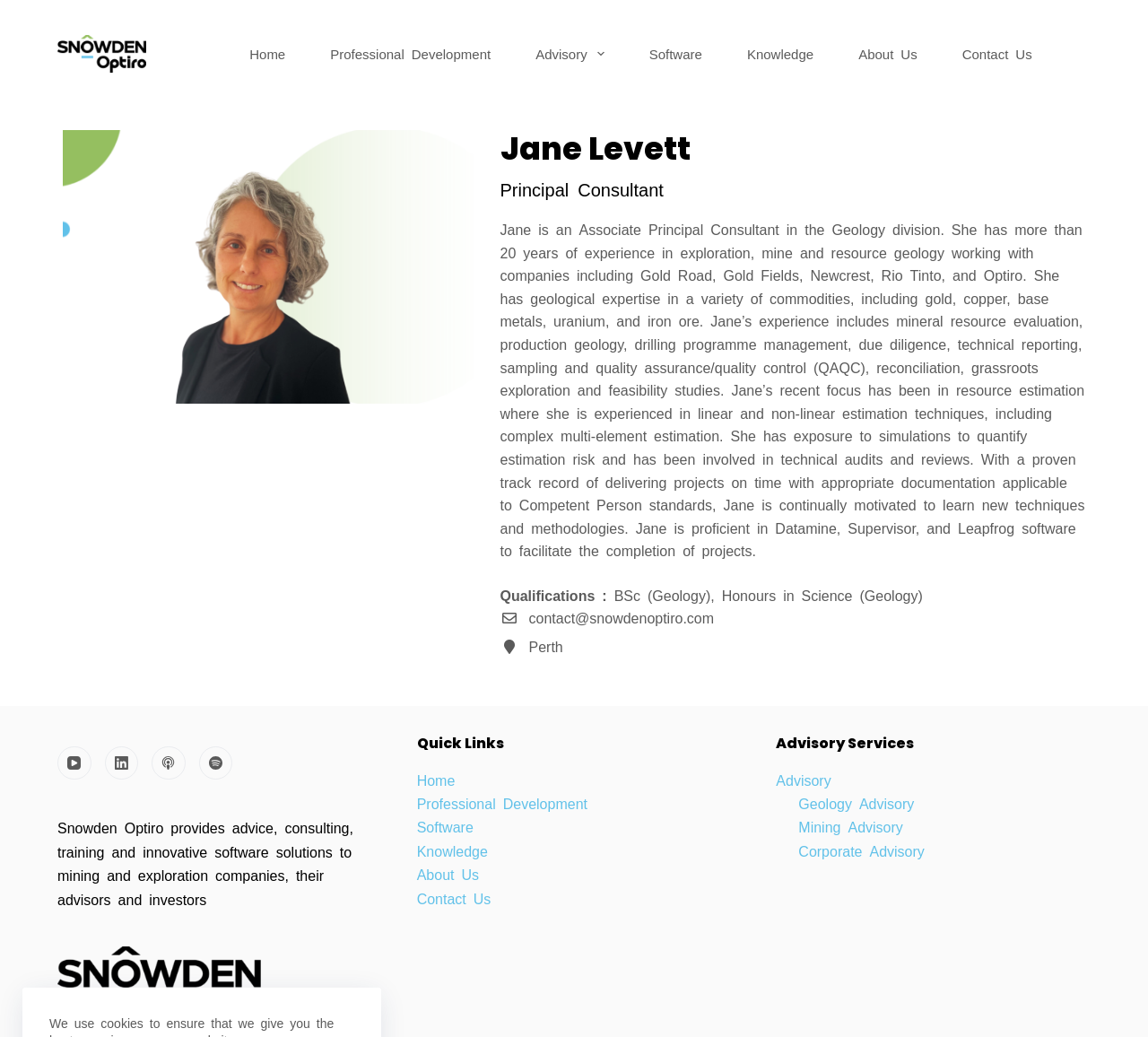Locate the bounding box coordinates of the element that needs to be clicked to carry out the instruction: "Learn more about Advisory Services". The coordinates should be given as four float numbers ranging from 0 to 1, i.e., [left, top, right, bottom].

[0.676, 0.745, 0.724, 0.758]